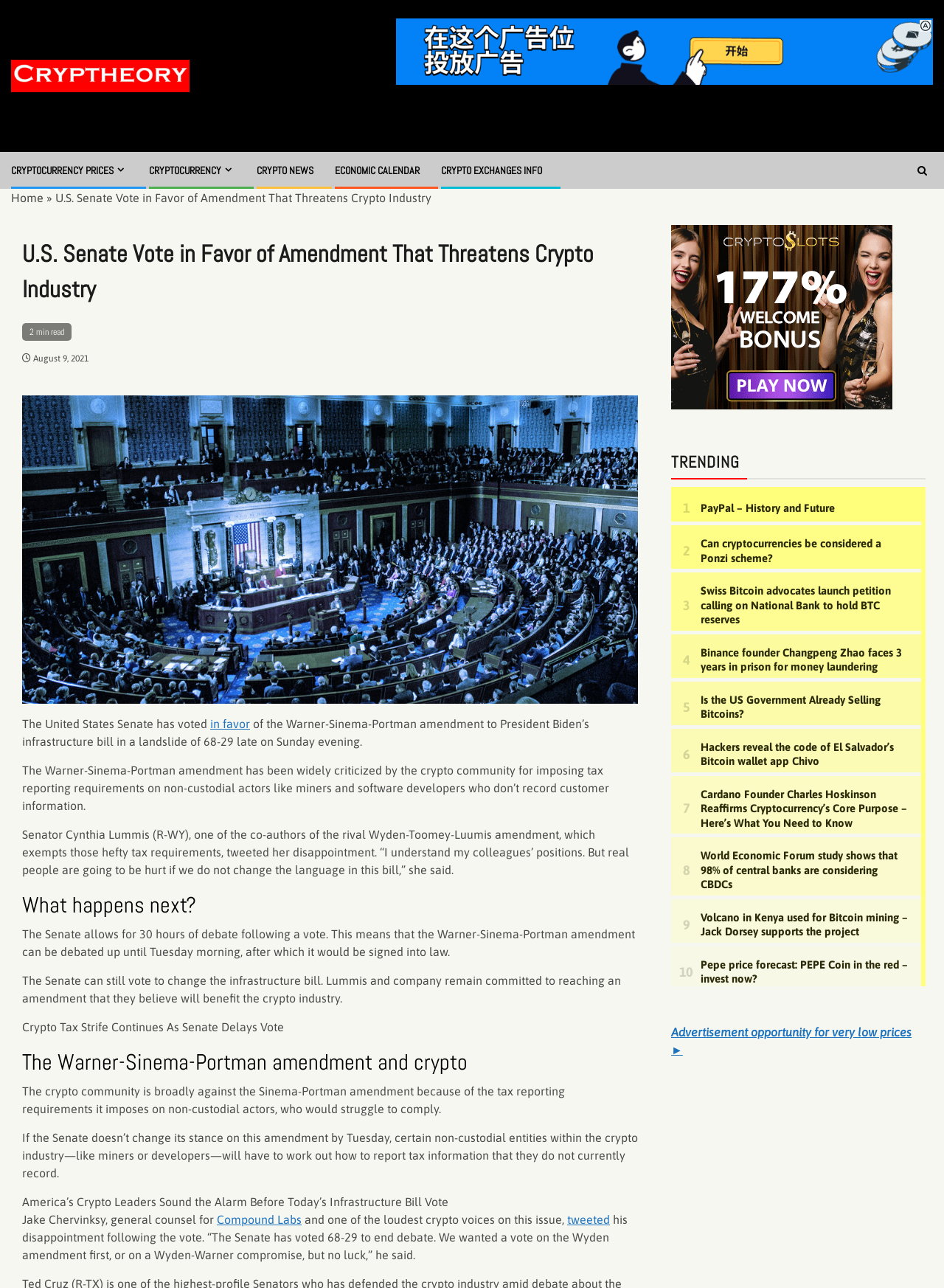Please specify the bounding box coordinates for the clickable region that will help you carry out the instruction: "Check the cryptocurrency prices".

[0.012, 0.127, 0.135, 0.137]